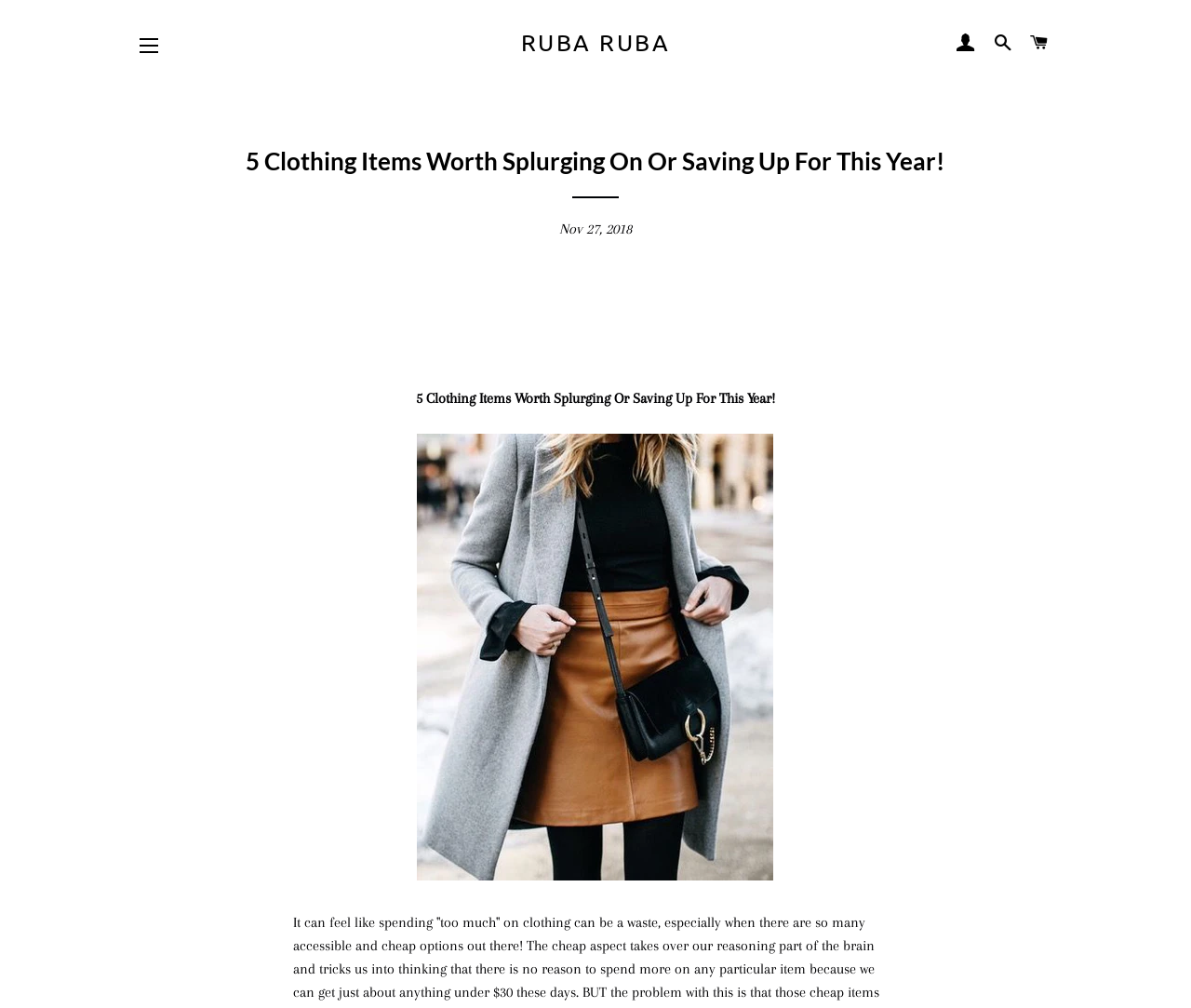Use a single word or phrase to answer the question: Is the site navigation button expanded?

False